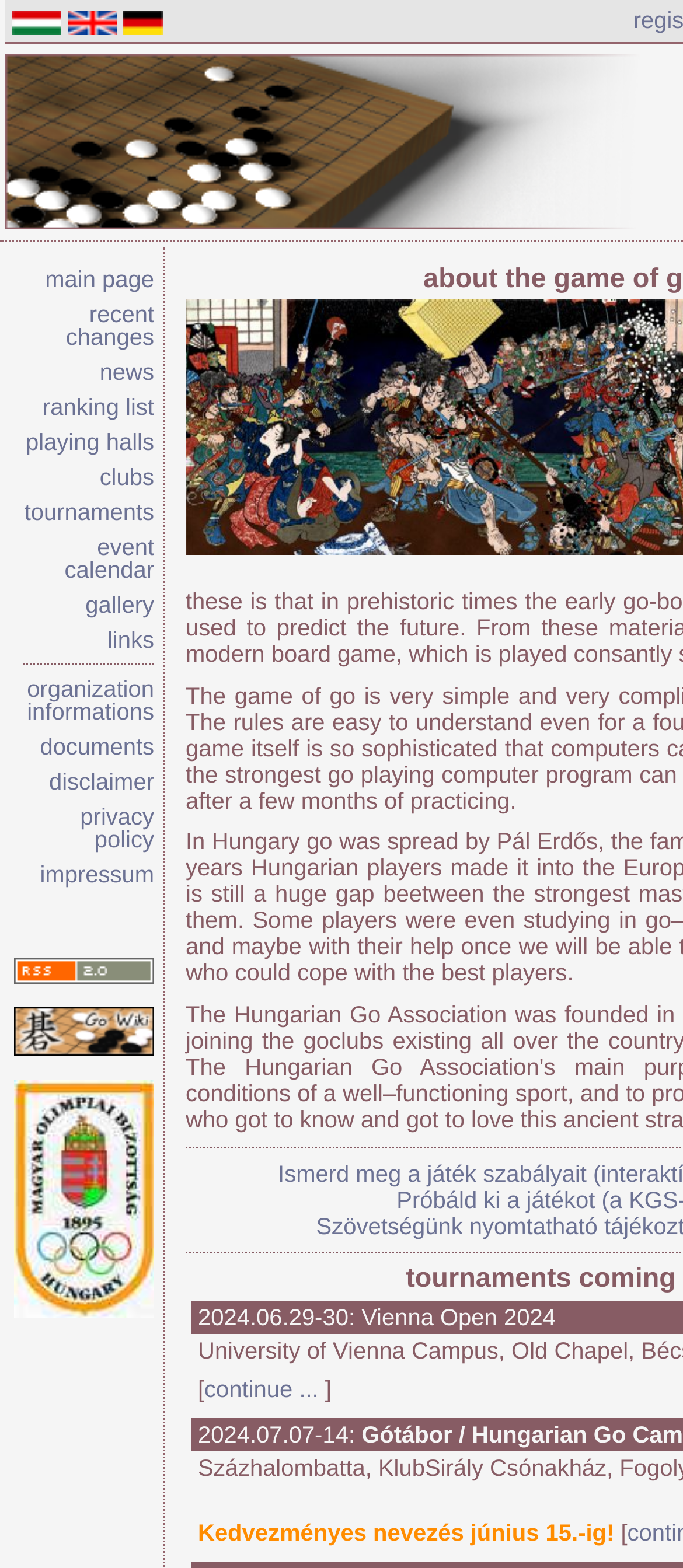What type of image is located at the bottom of the webpage?
Using the image as a reference, answer the question with a short word or phrase.

MOB logo